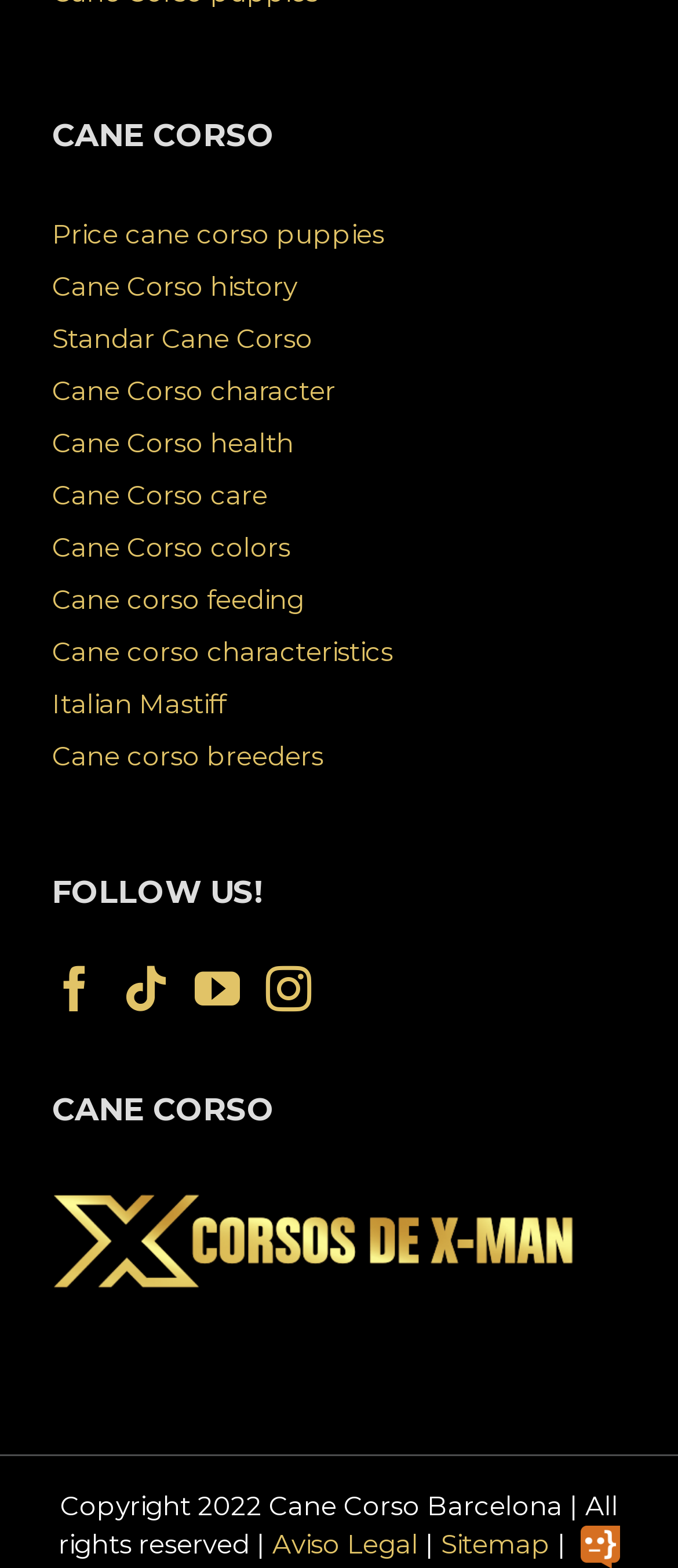Please pinpoint the bounding box coordinates for the region I should click to adhere to this instruction: "View Cane Corso breeders".

[0.077, 0.472, 0.477, 0.493]